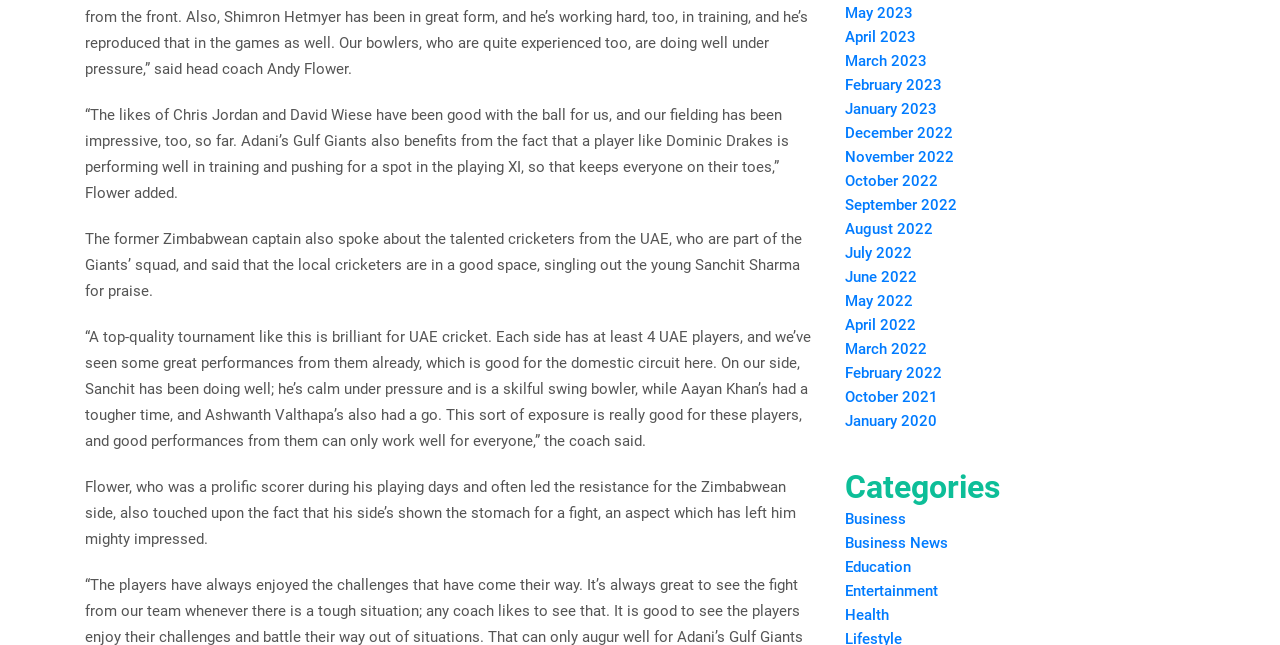Locate the bounding box of the user interface element based on this description: "parent_node: Fishing".

None